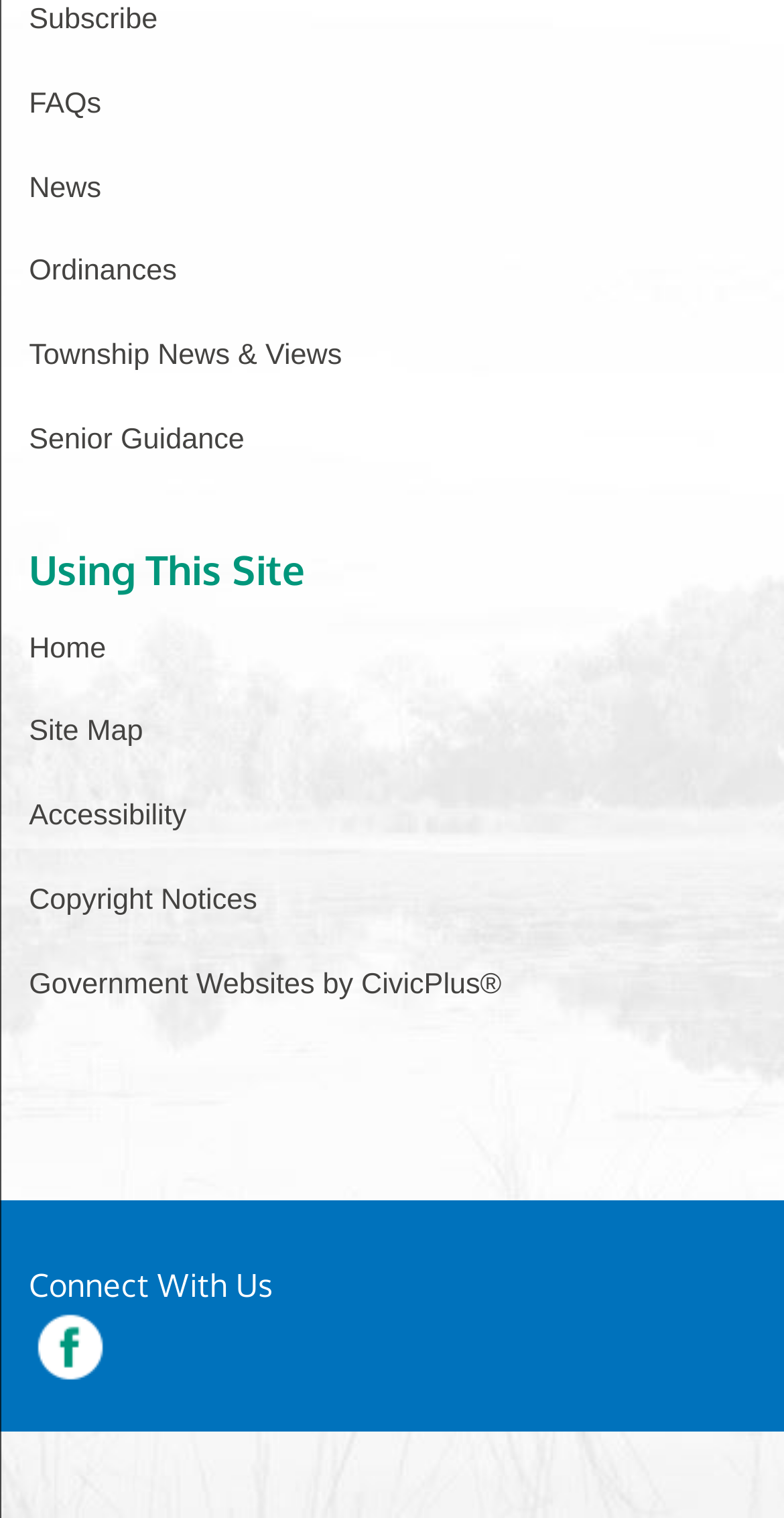What is the title of the section below the top links?
Your answer should be a single word or phrase derived from the screenshot.

Using This Site